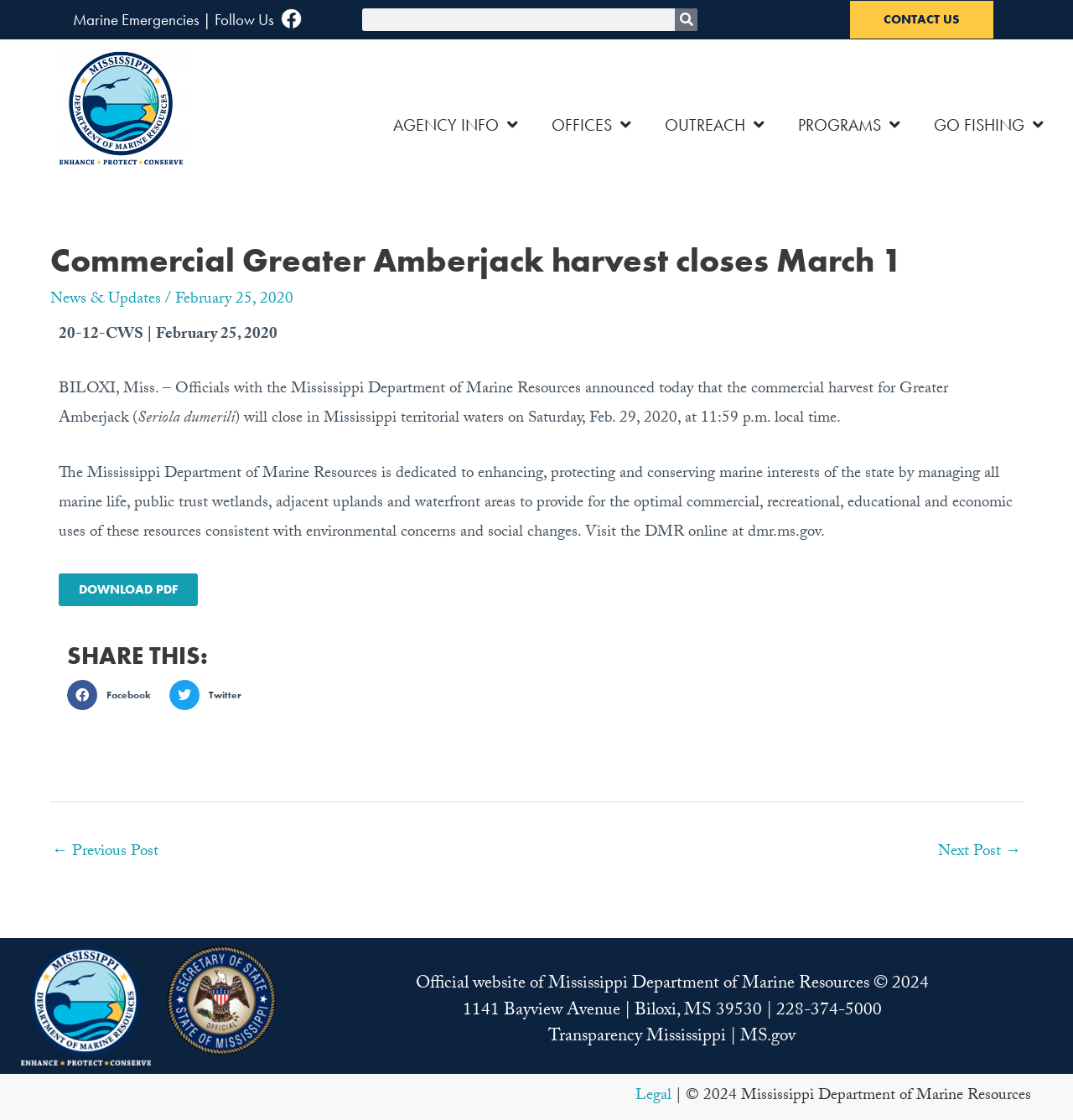Determine the bounding box coordinates in the format (top-left x, top-left y, bottom-right x, bottom-right y). Ensure all values are floating point numbers between 0 and 1. Identify the bounding box of the UI element described by: name="comment"

None